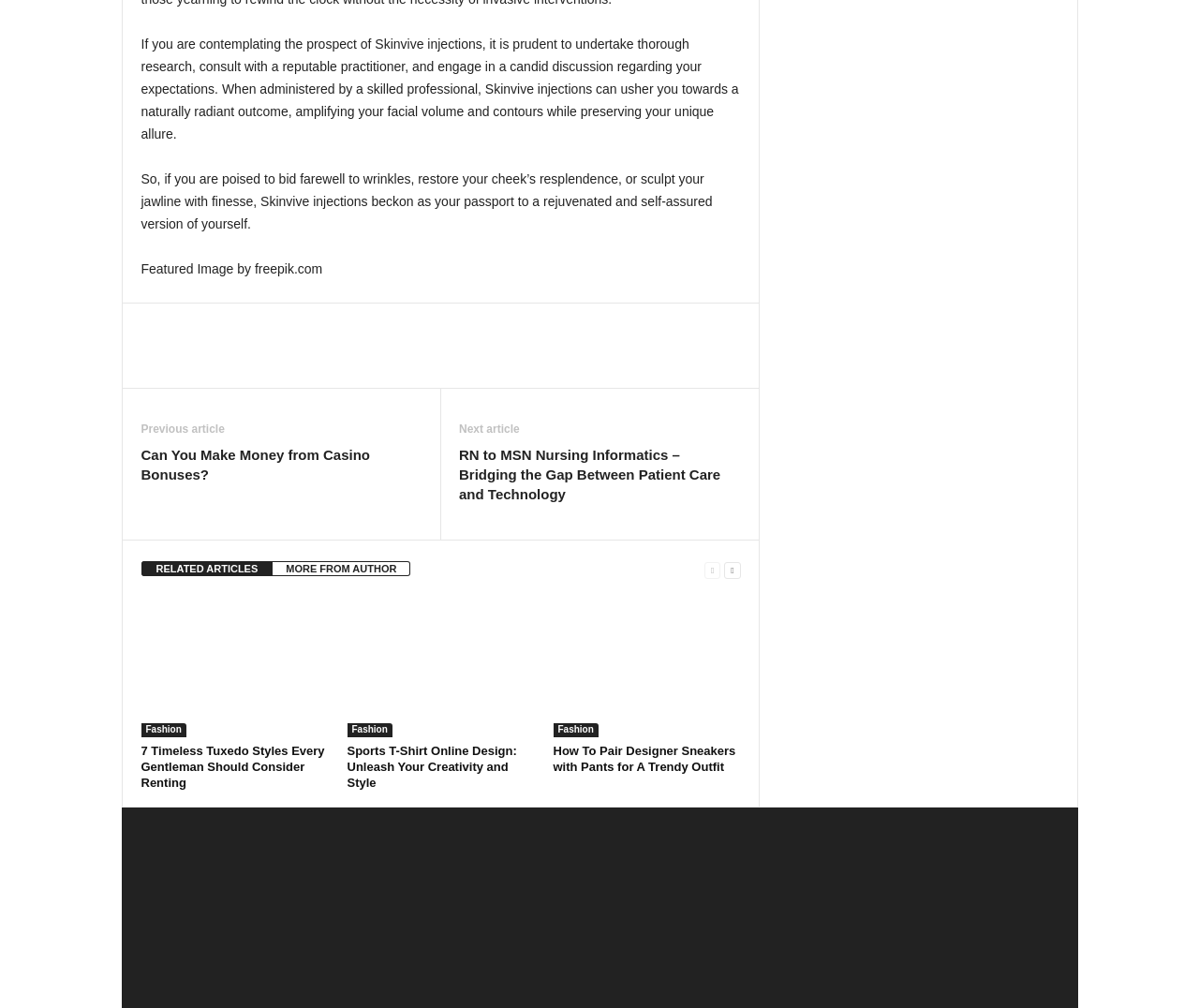Find the bounding box coordinates for the area that must be clicked to perform this action: "Read the previous article".

[0.118, 0.42, 0.187, 0.433]